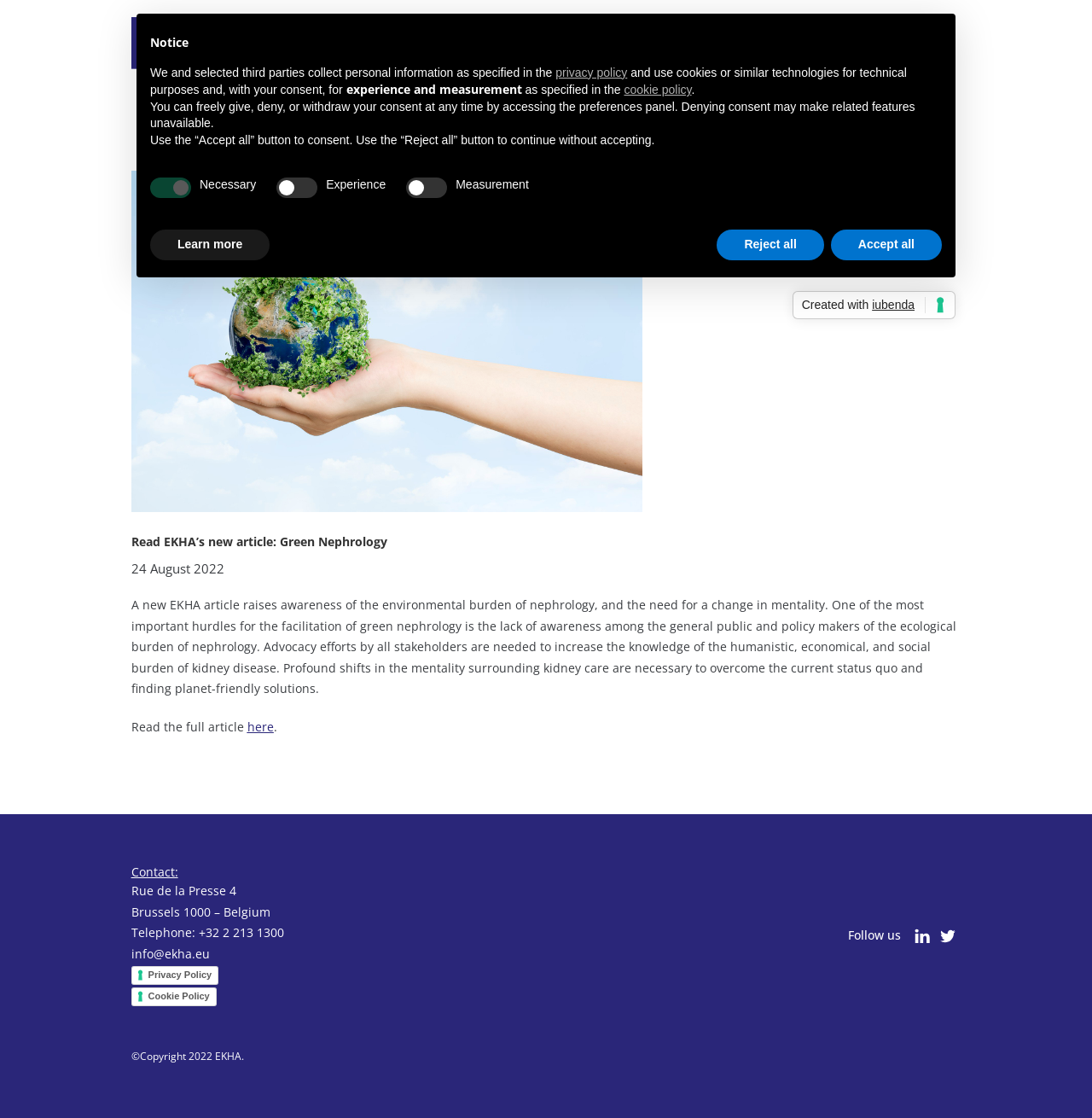Can you find the bounding box coordinates of the area I should click to execute the following instruction: "Follow Ekha on Twitter"?

[0.86, 0.827, 0.876, 0.846]